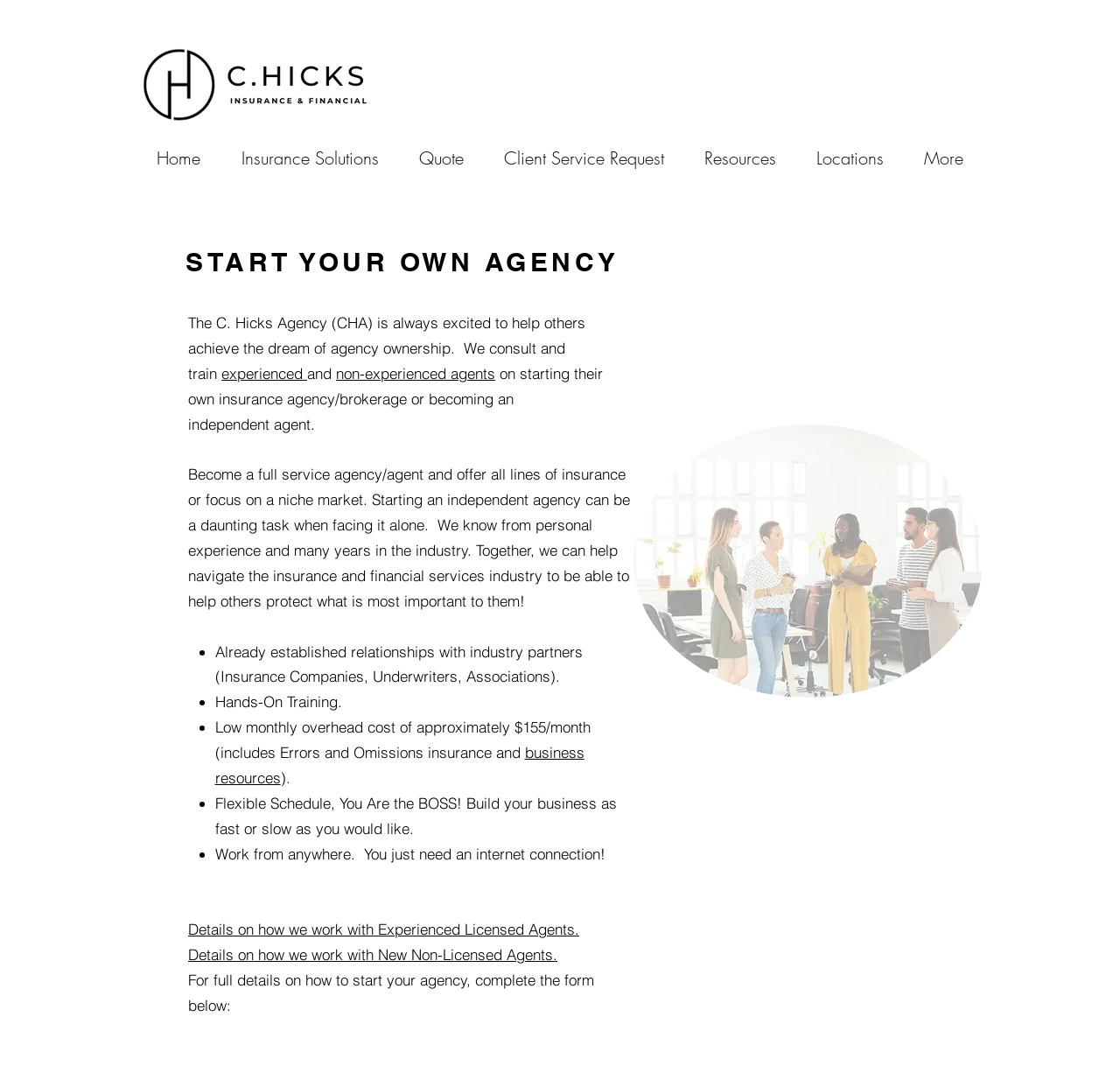Respond with a single word or short phrase to the following question: 
What is required to work as an independent agent?

Internet connection